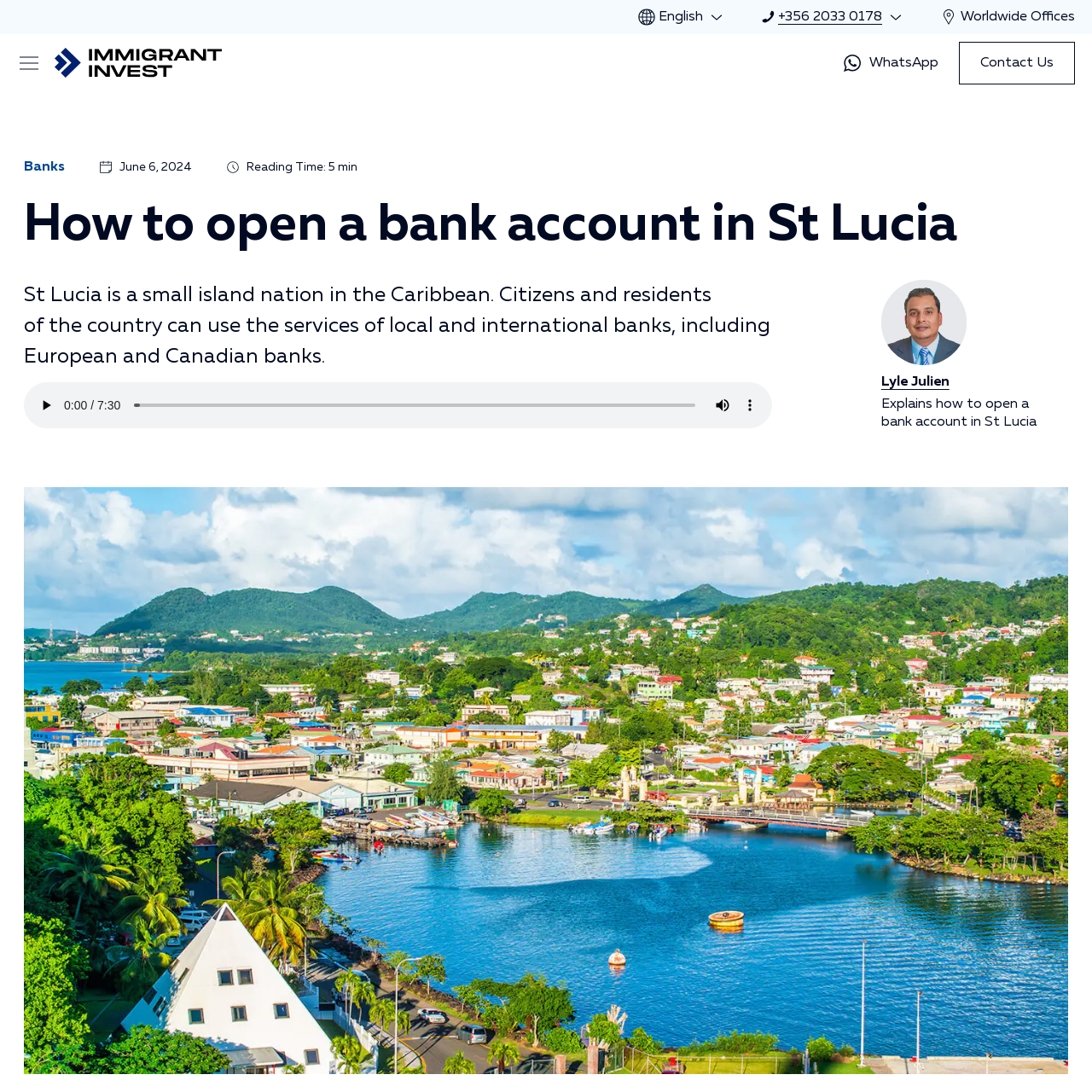Identify the bounding box coordinates for the UI element mentioned here: "Worldwide Offices". Provide the coordinates as four float values between 0 and 1, i.e., [left, top, right, bottom].

[0.861, 0.006, 0.984, 0.025]